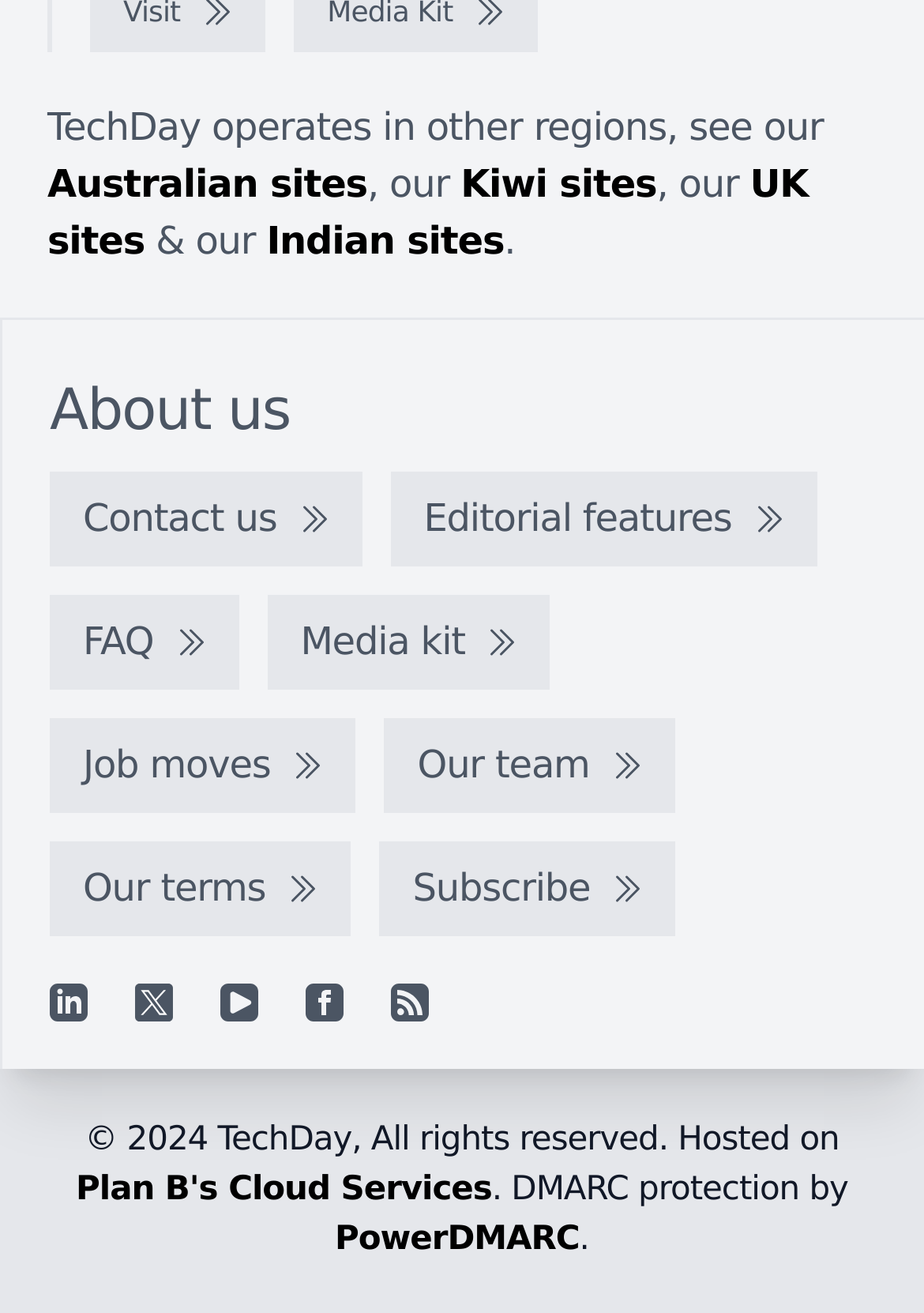Locate the UI element described by Media kit in the provided webpage screenshot. Return the bounding box coordinates in the format (top-left x, top-left y, bottom-right x, bottom-right y), ensuring all values are between 0 and 1.

[0.289, 0.454, 0.596, 0.526]